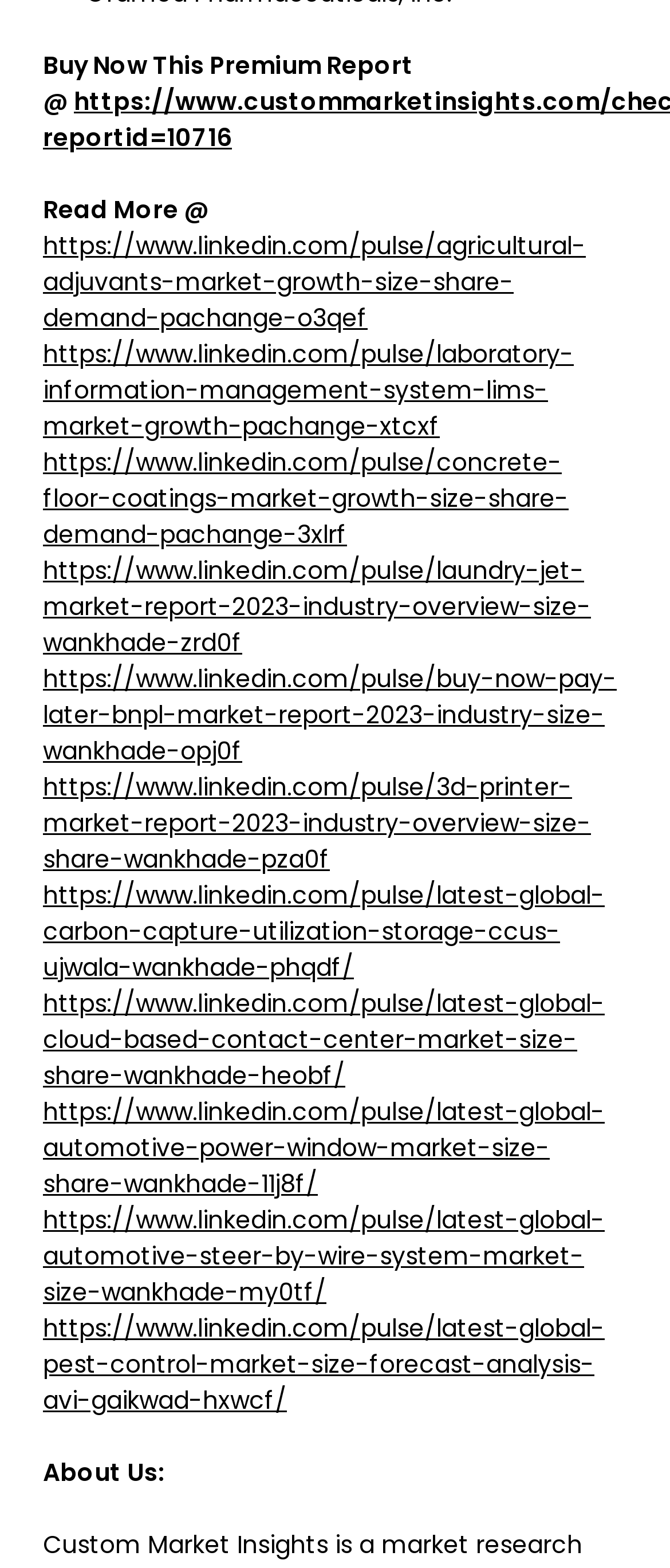Please specify the bounding box coordinates of the clickable region necessary for completing the following instruction: "Buy now this premium report". The coordinates must consist of four float numbers between 0 and 1, i.e., [left, top, right, bottom].

[0.064, 0.031, 0.618, 0.076]